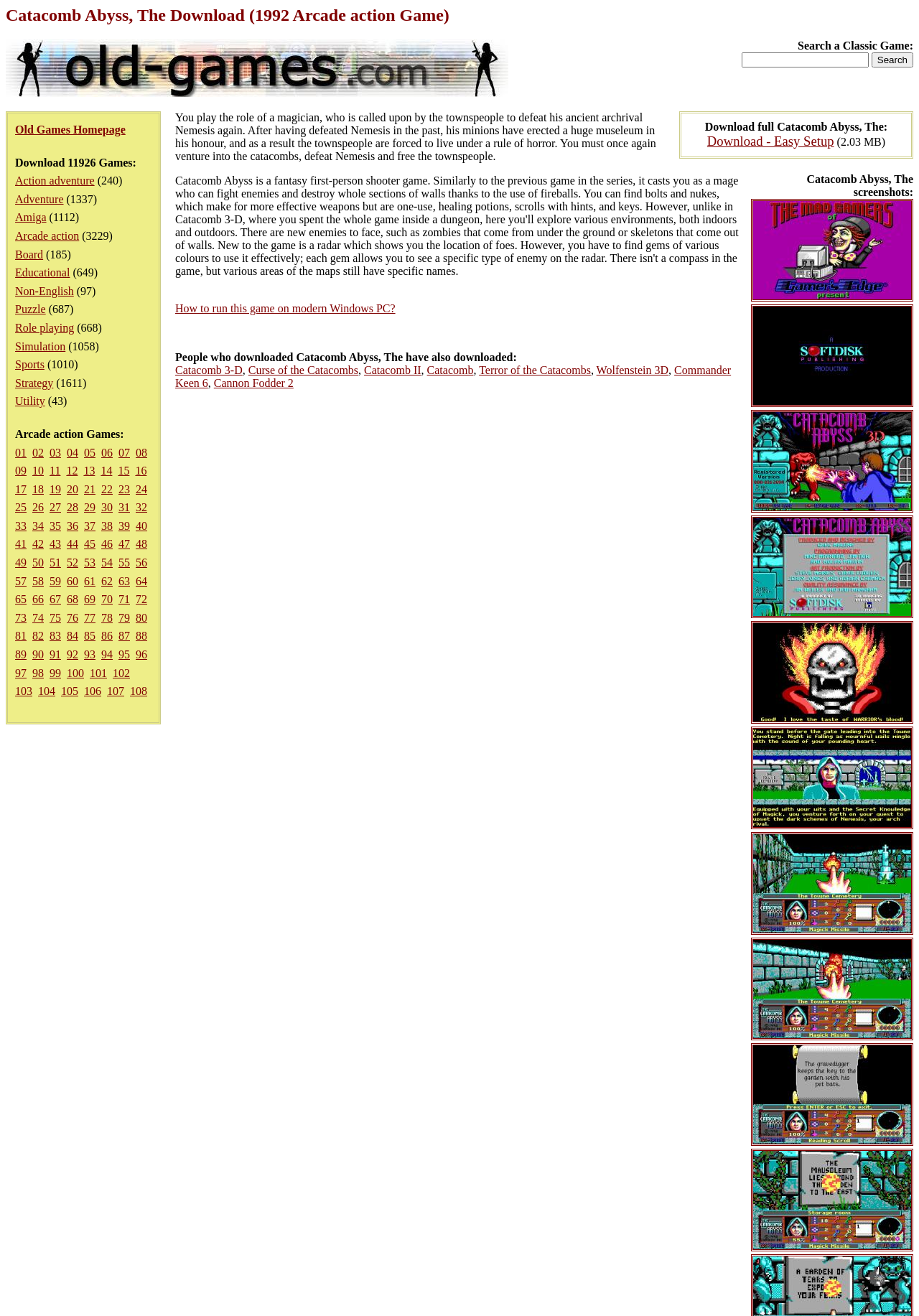Please give the bounding box coordinates of the area that should be clicked to fulfill the following instruction: "Click on Old Games Homepage". The coordinates should be in the format of four float numbers from 0 to 1, i.e., [left, top, right, bottom].

[0.016, 0.094, 0.137, 0.103]